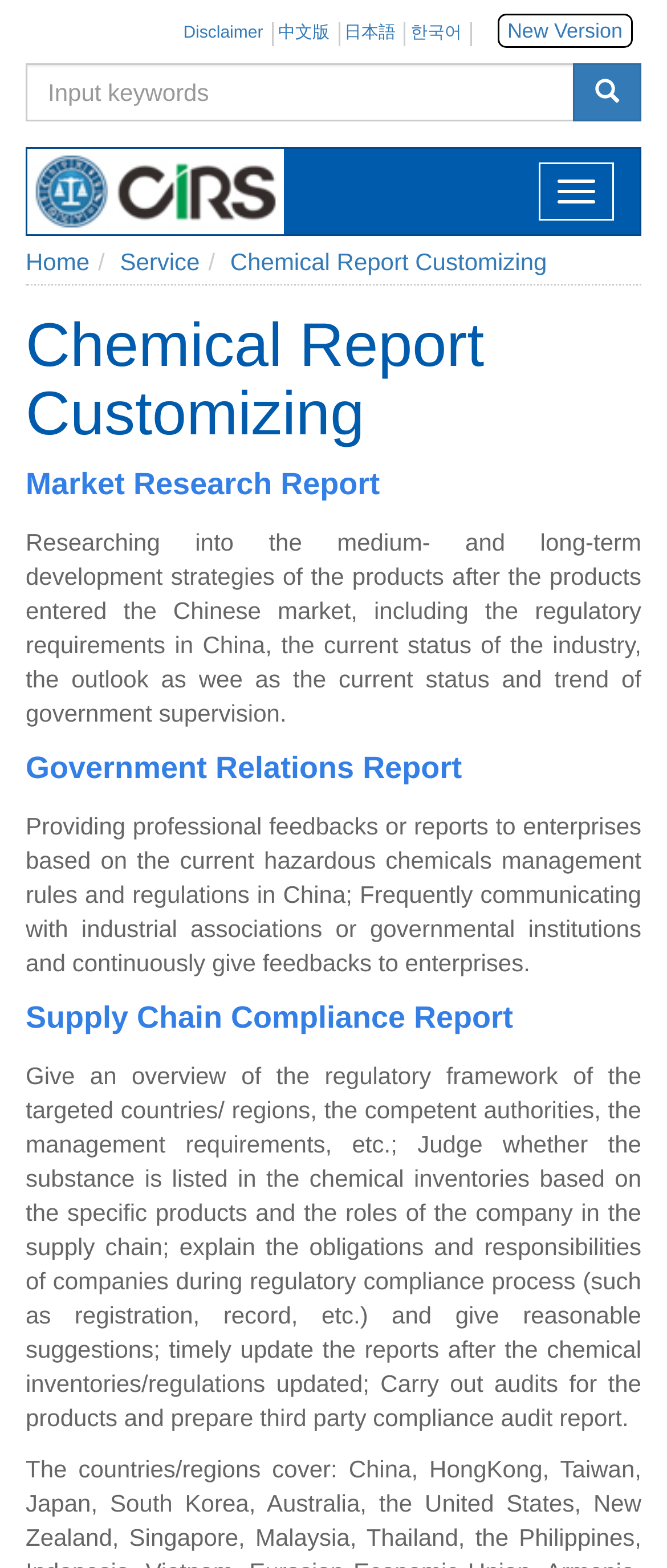Please specify the bounding box coordinates of the clickable region necessary for completing the following instruction: "search for chemical reports". The coordinates must consist of four float numbers between 0 and 1, i.e., [left, top, right, bottom].

[0.038, 0.041, 0.862, 0.078]